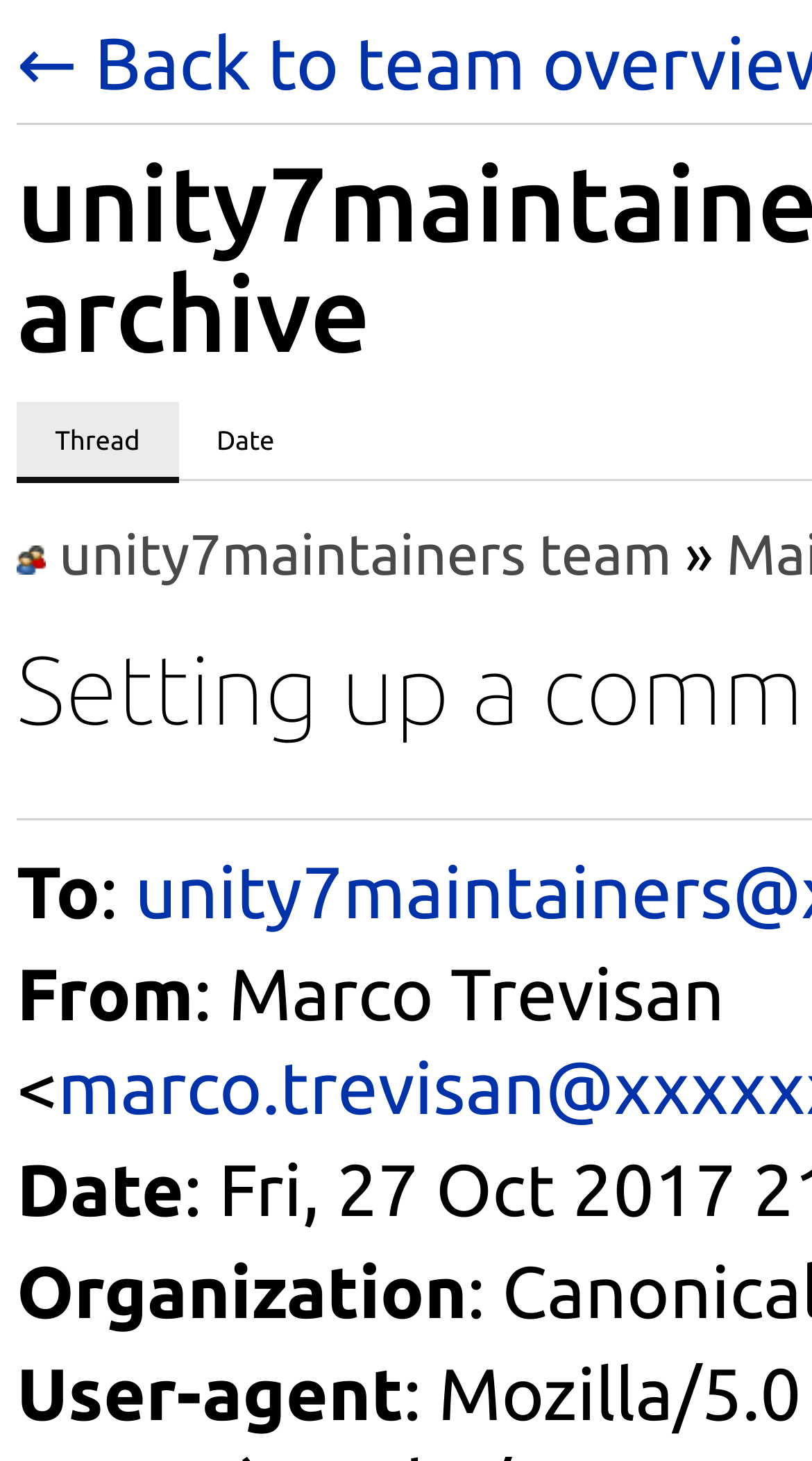Please give a short response to the question using one word or a phrase:
What is the team name mentioned on the webpage?

unity7maintainers team